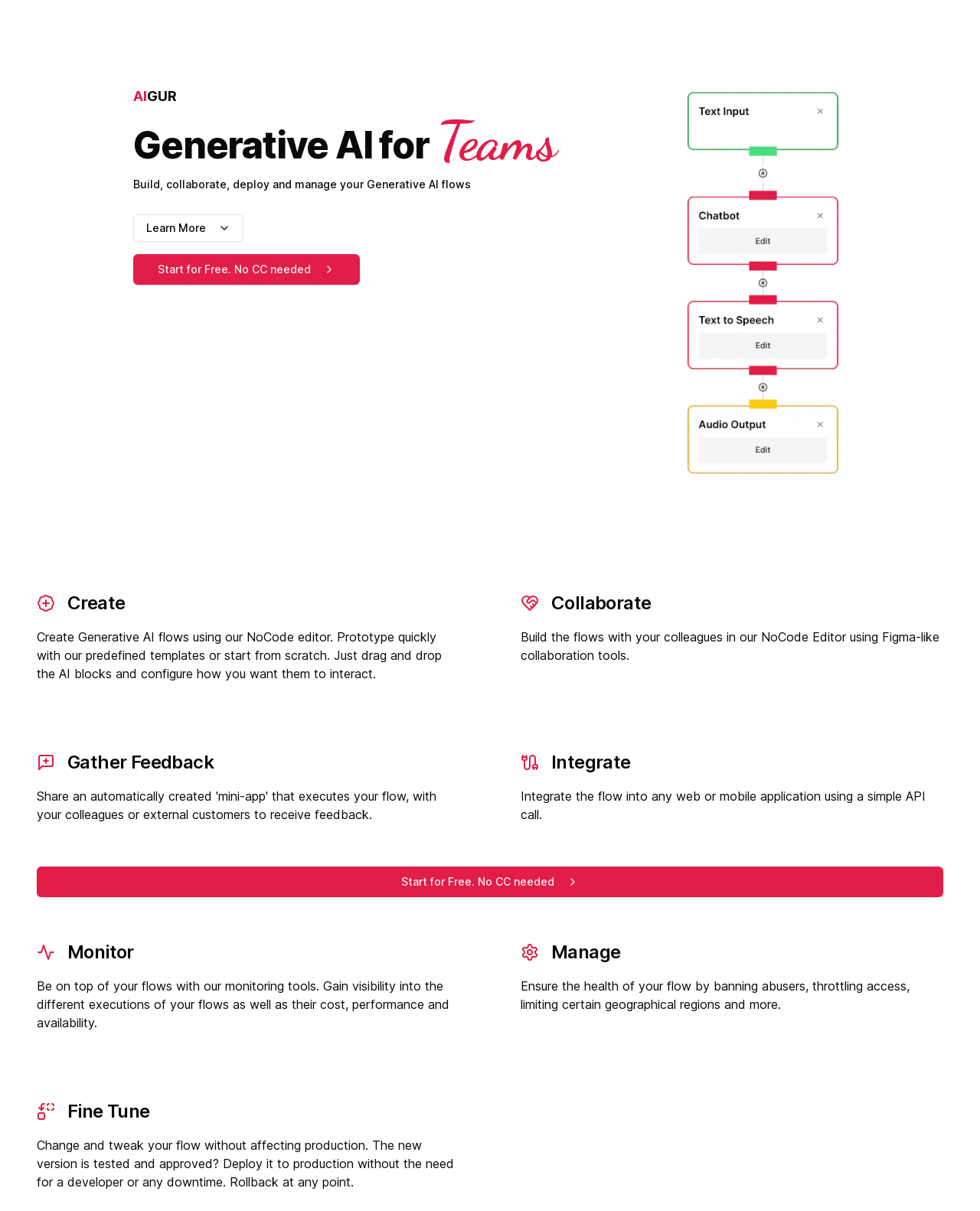What is the advantage of fine-tuning AI flows?
Make sure to answer the question with a detailed and comprehensive explanation.

According to the webpage, fine-tuning AI flows allows users to change and tweak their flows without affecting production, and deploy new versions without downtime. This suggests that the fine-tuning process enables users to make updates to their AI flows without disrupting their operations.